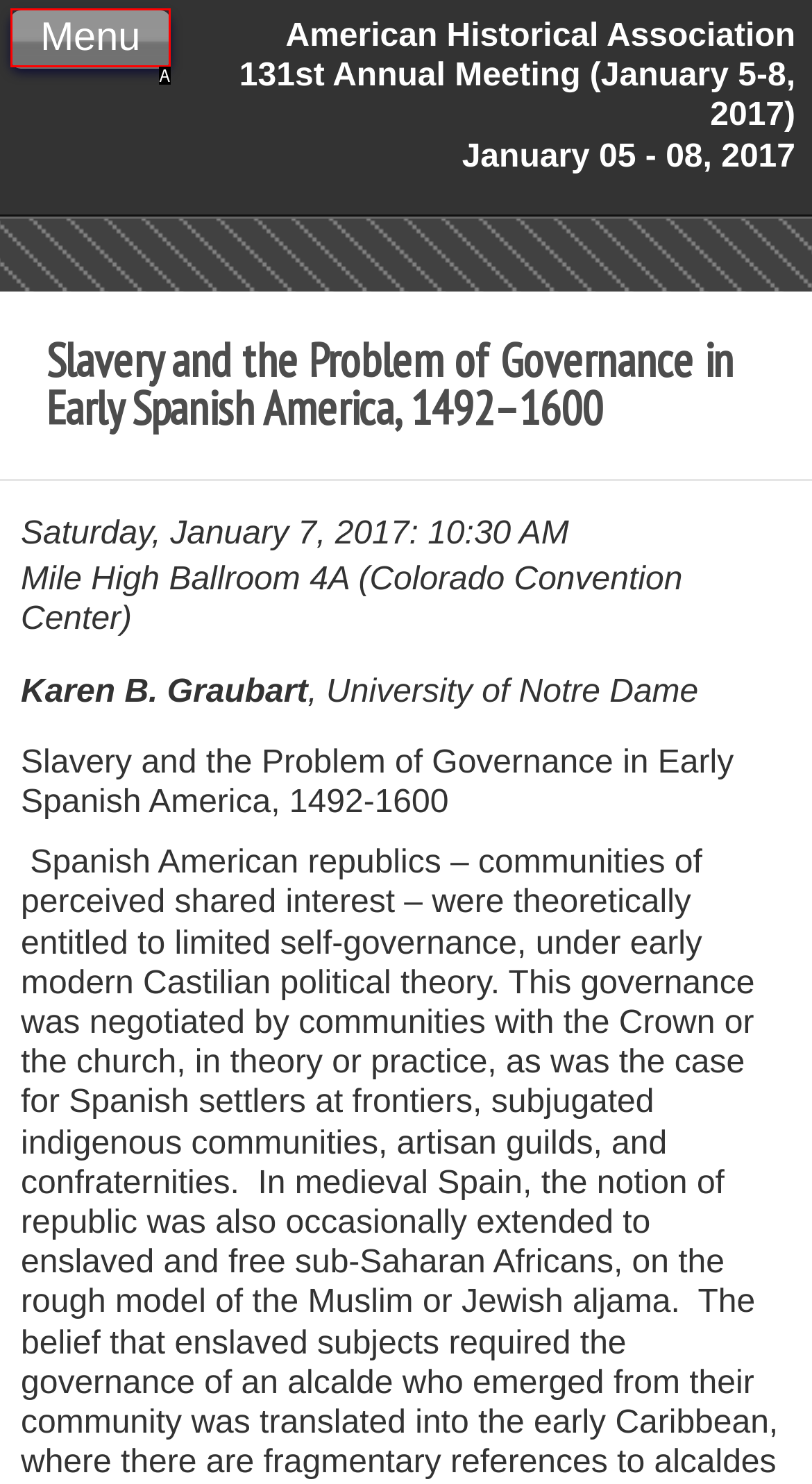Determine which option matches the element description: Menu
Answer using the letter of the correct option.

A